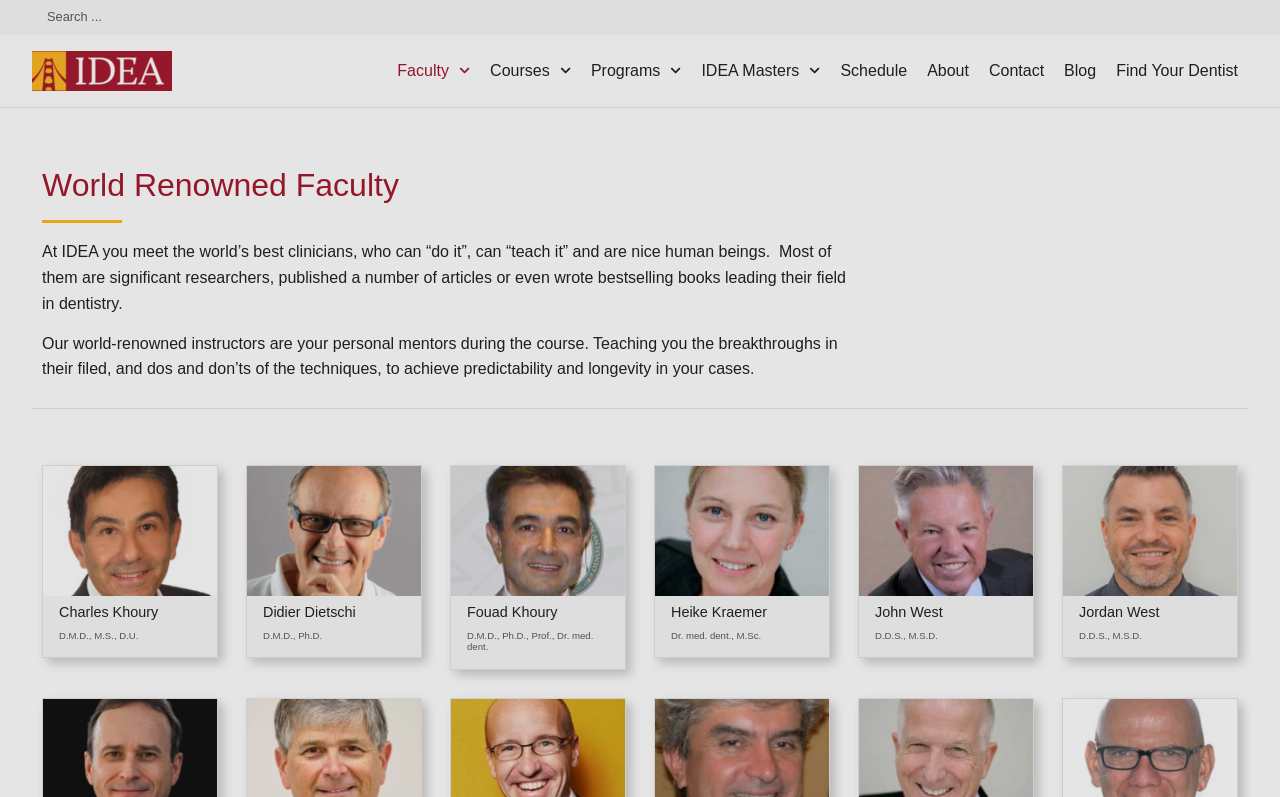Please identify the bounding box coordinates of the region to click in order to complete the task: "search for faculty members". The coordinates must be four float numbers between 0 and 1, specified as [left, top, right, bottom].

[0.025, 0.0, 0.18, 0.044]